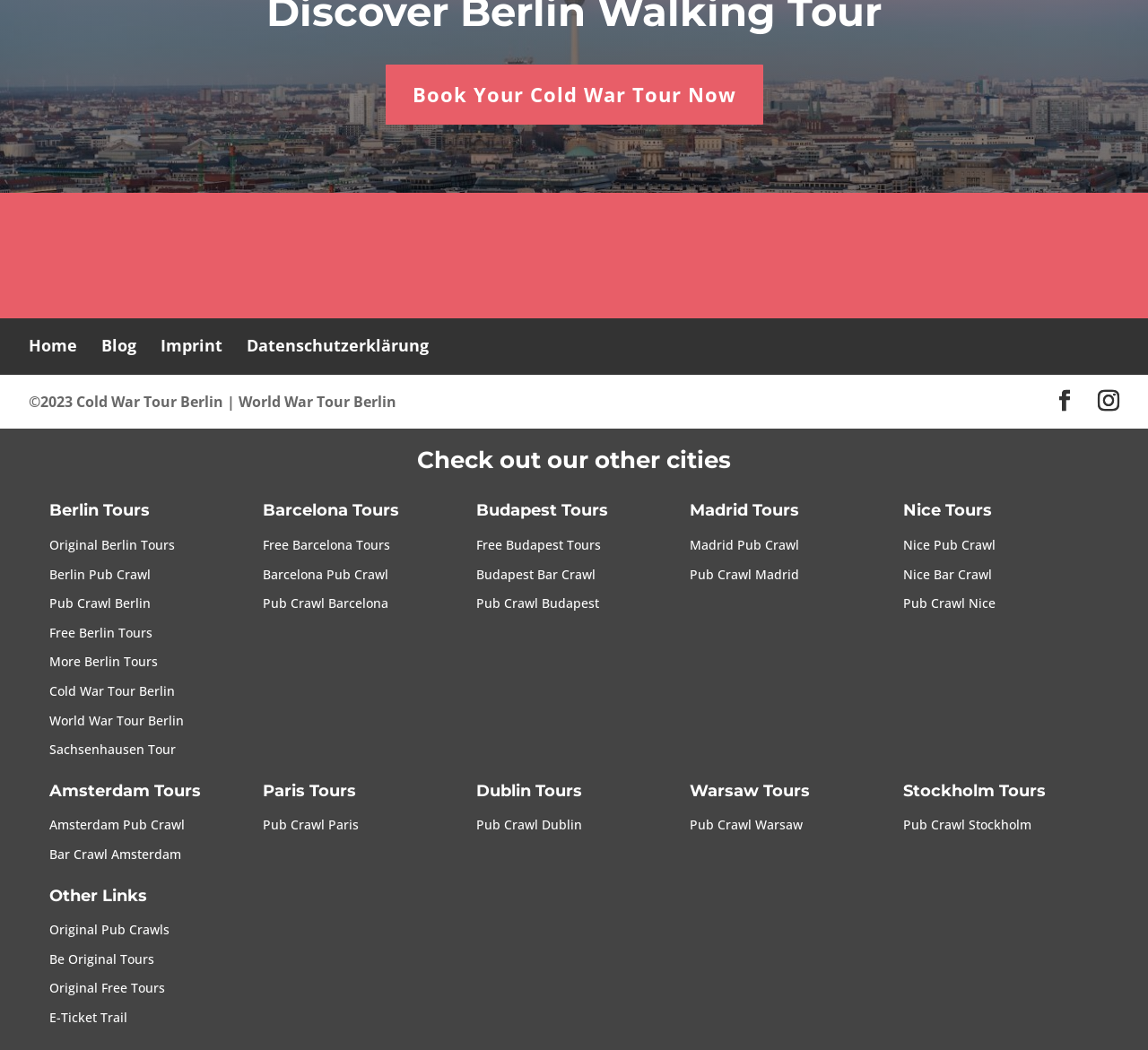Please indicate the bounding box coordinates for the clickable area to complete the following task: "View previous message". The coordinates should be specified as four float numbers between 0 and 1, i.e., [left, top, right, bottom].

None